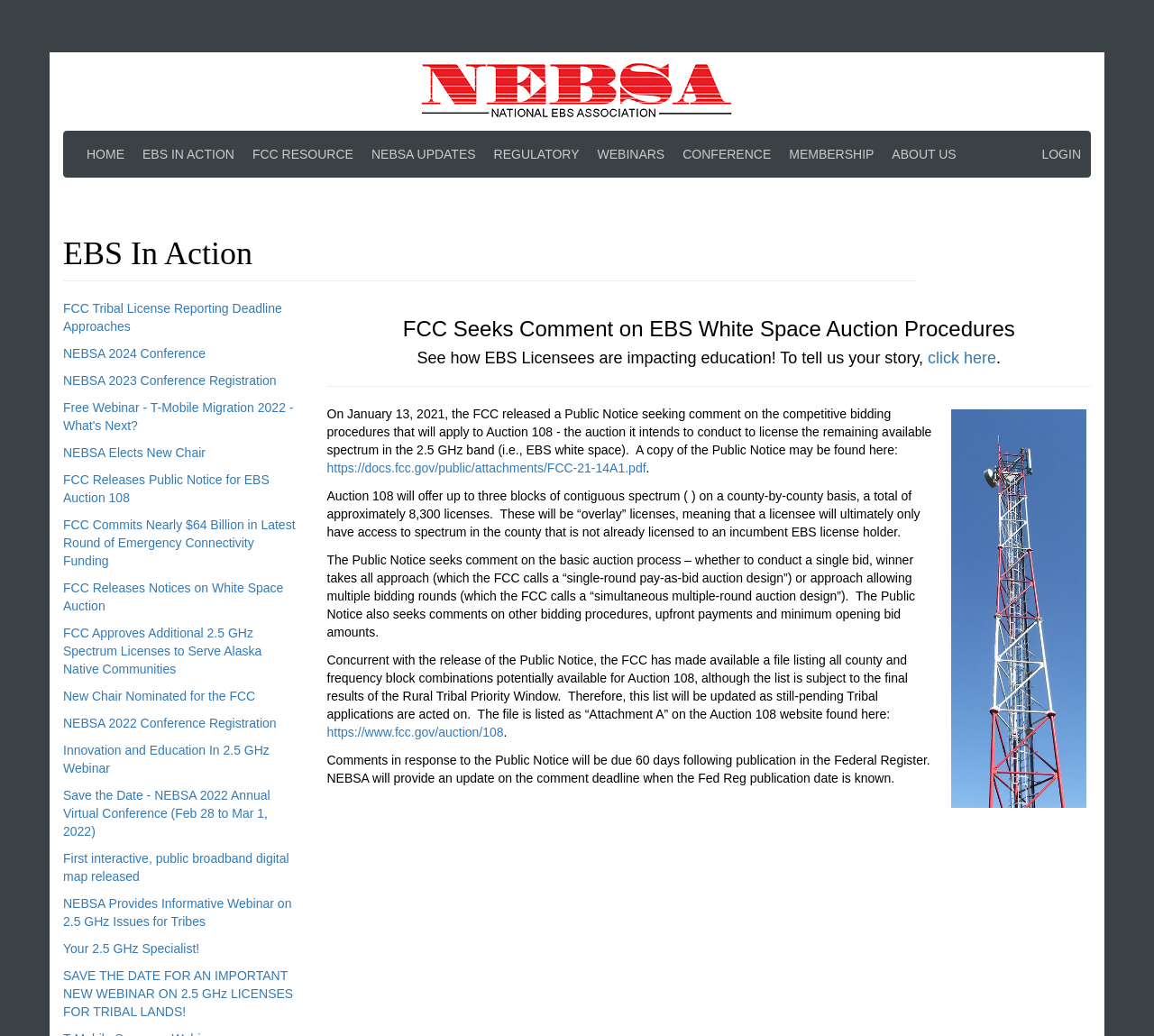Offer a thorough description of the webpage.

The webpage is about the National EBS Association (NEBSA) and its updates on the Educational Broadband Service (EBS) White Space Auction Procedures. At the top, there is a logo of NEBSA and a navigation menu with links to different sections of the website, including HOME, EBS IN ACTION, FCC RESOURCE, and others.

Below the navigation menu, there is a heading "EBS In Action" followed by a list of links to news articles and updates related to EBS, such as FCC Tribal License Reporting Deadline Approaches, NEBSA 2024 Conference, and others.

On the right side of the page, there is a heading "FCC Seeks Comment on EBS White Space Auction Procedures" followed by a detailed article about the auction procedures. The article includes a brief introduction, a link to the Public Notice released by the FCC, and a description of the auction process, including the types of licenses that will be offered and the bidding procedures.

The article also includes a link to a file listing all county and frequency block combinations potentially available for Auction 108, as well as a note about the comment deadline for the Public Notice. There is also an image of a cell tower on the right side of the page.

Overall, the webpage provides updates and information on the EBS White Space Auction Procedures and related news and events.